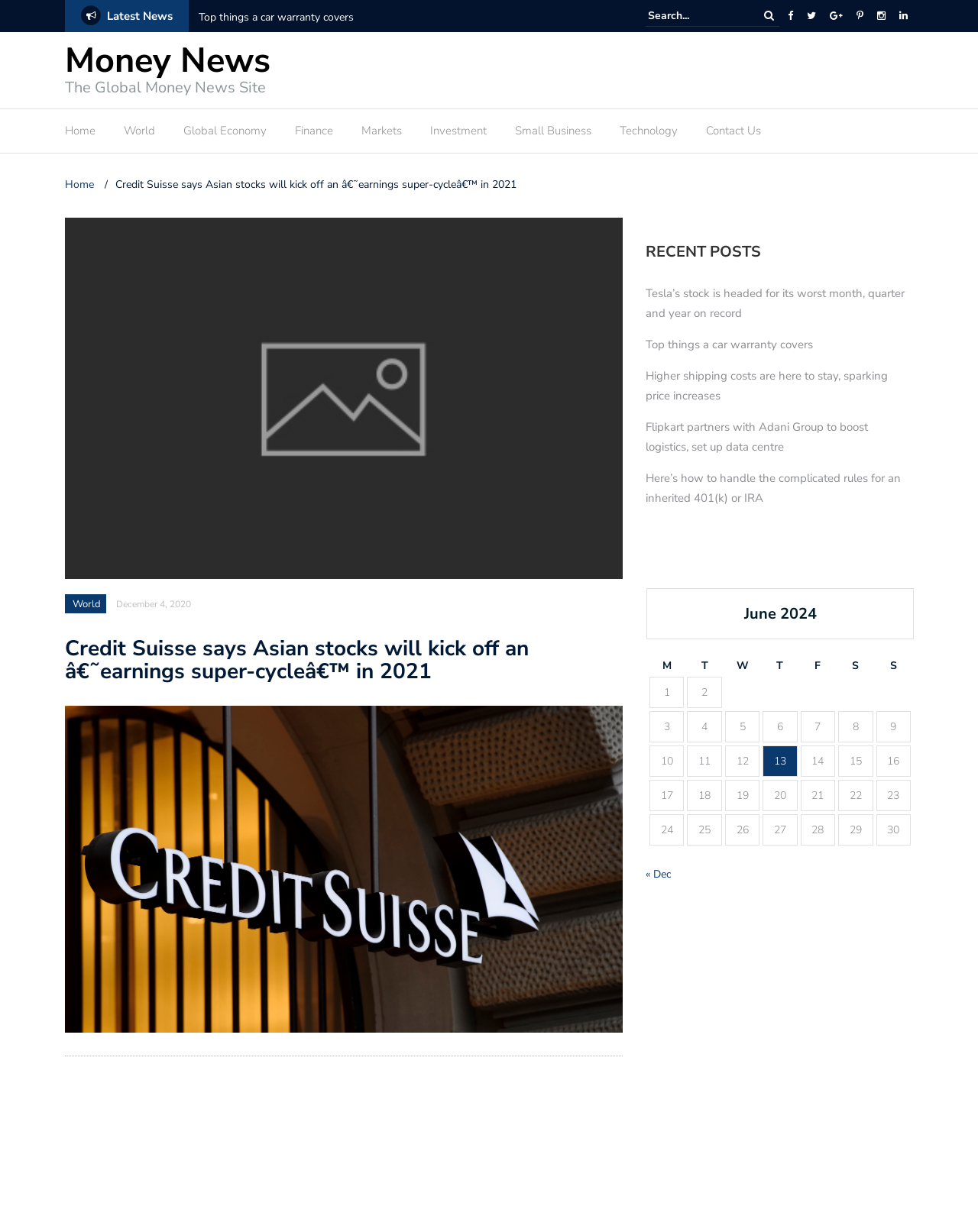Please identify the bounding box coordinates of the element's region that I should click in order to complete the following instruction: "Read the latest news". The bounding box coordinates consist of four float numbers between 0 and 1, i.e., [left, top, right, bottom].

[0.106, 0.007, 0.177, 0.019]